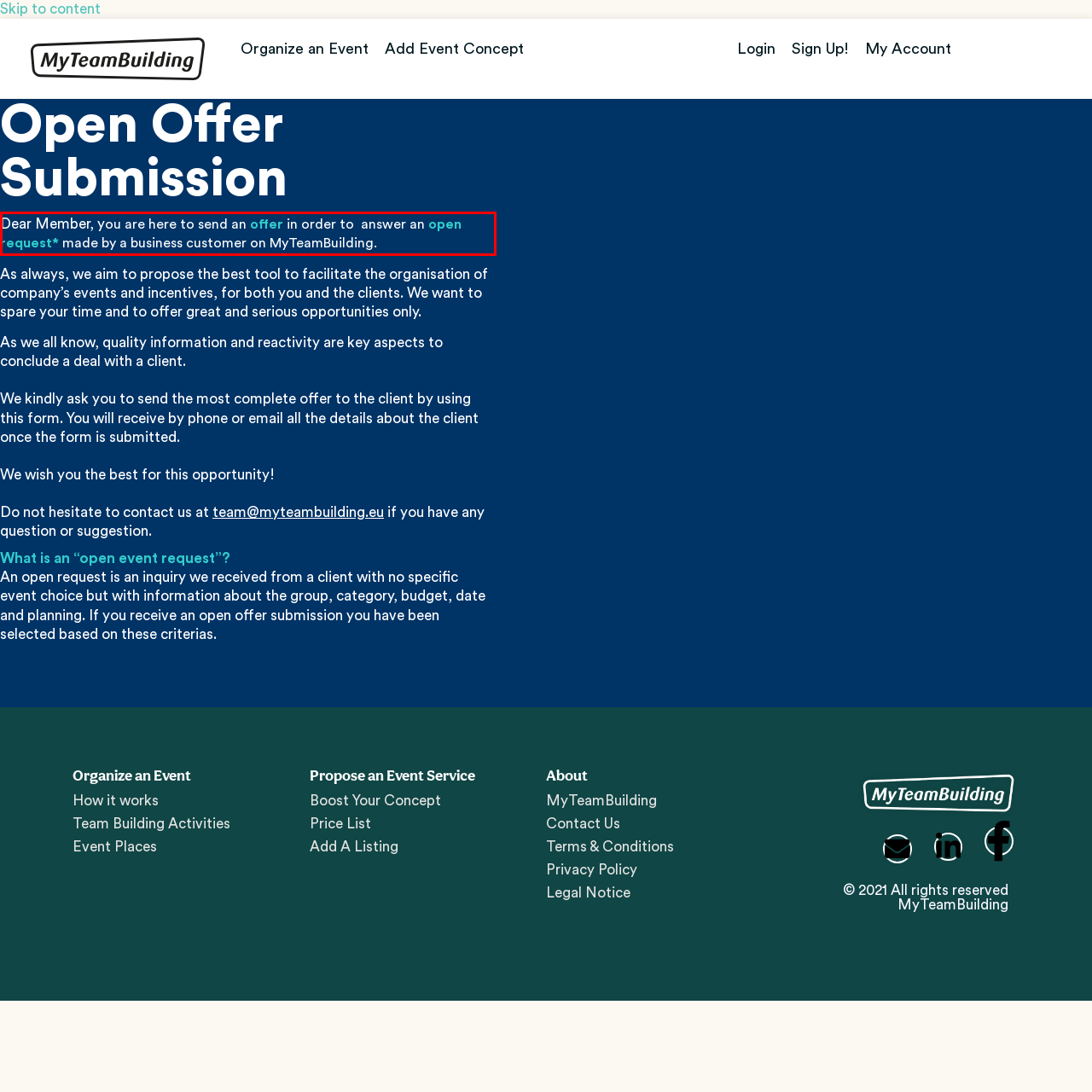Please identify the text within the red rectangular bounding box in the provided webpage screenshot.

Dear Member, you are here to send an offer in order to answer an open request* made by a business customer on MyTeamBuilding.